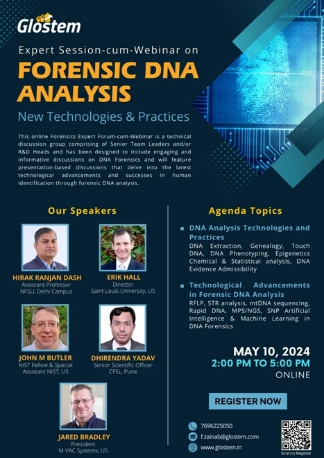By analyzing the image, answer the following question with a detailed response: What is the duration of the webinar?

According to the caption, the event is scheduled for May 10, 2024, from 2:00 PM to 5:00 PM, which indicates that the webinar will last for 3 hours.